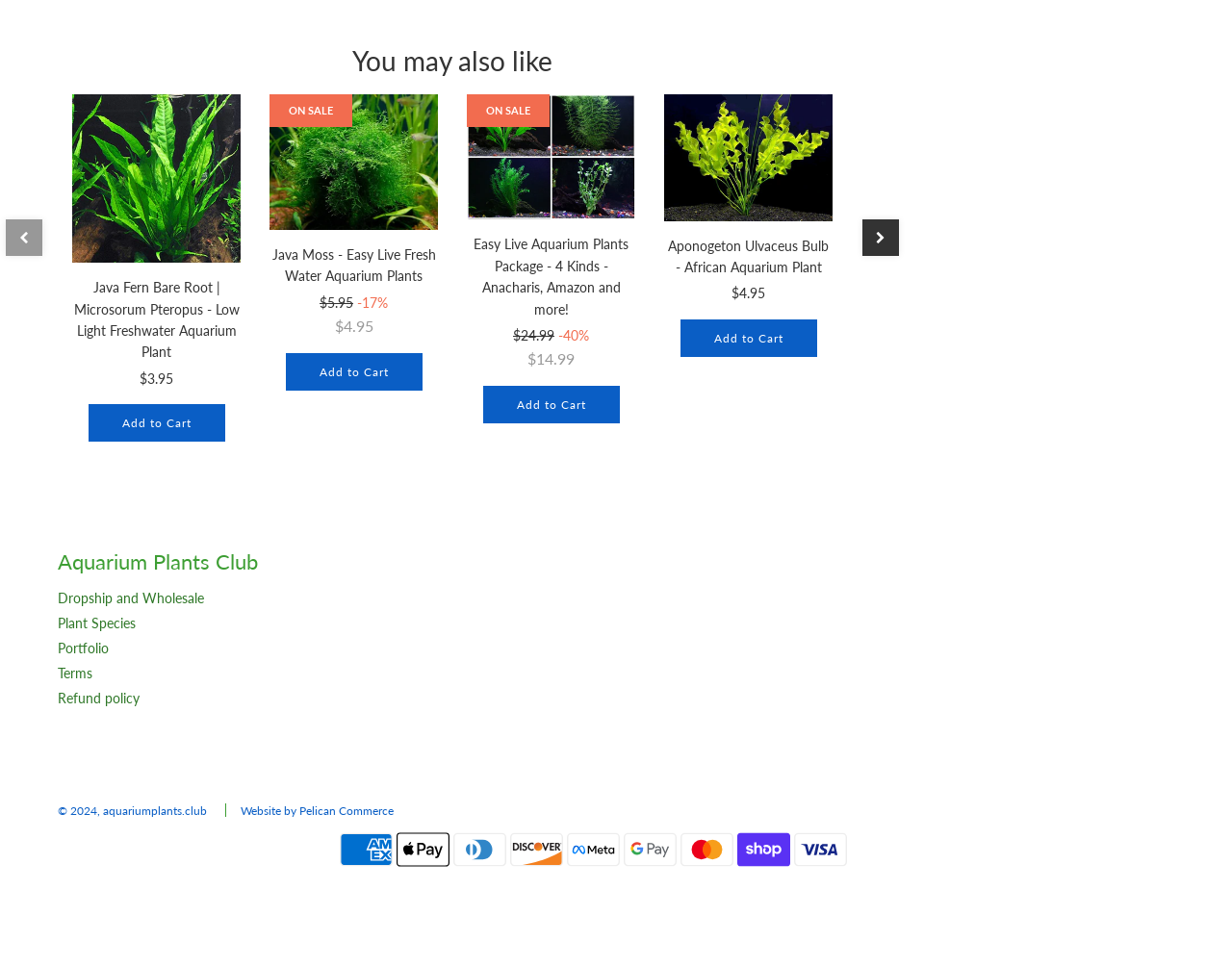Identify the bounding box coordinates of the element that should be clicked to fulfill this task: "Click the 'Next slide' button". The coordinates should be provided as four float numbers between 0 and 1, i.e., [left, top, right, bottom].

[0.7, 0.227, 0.73, 0.265]